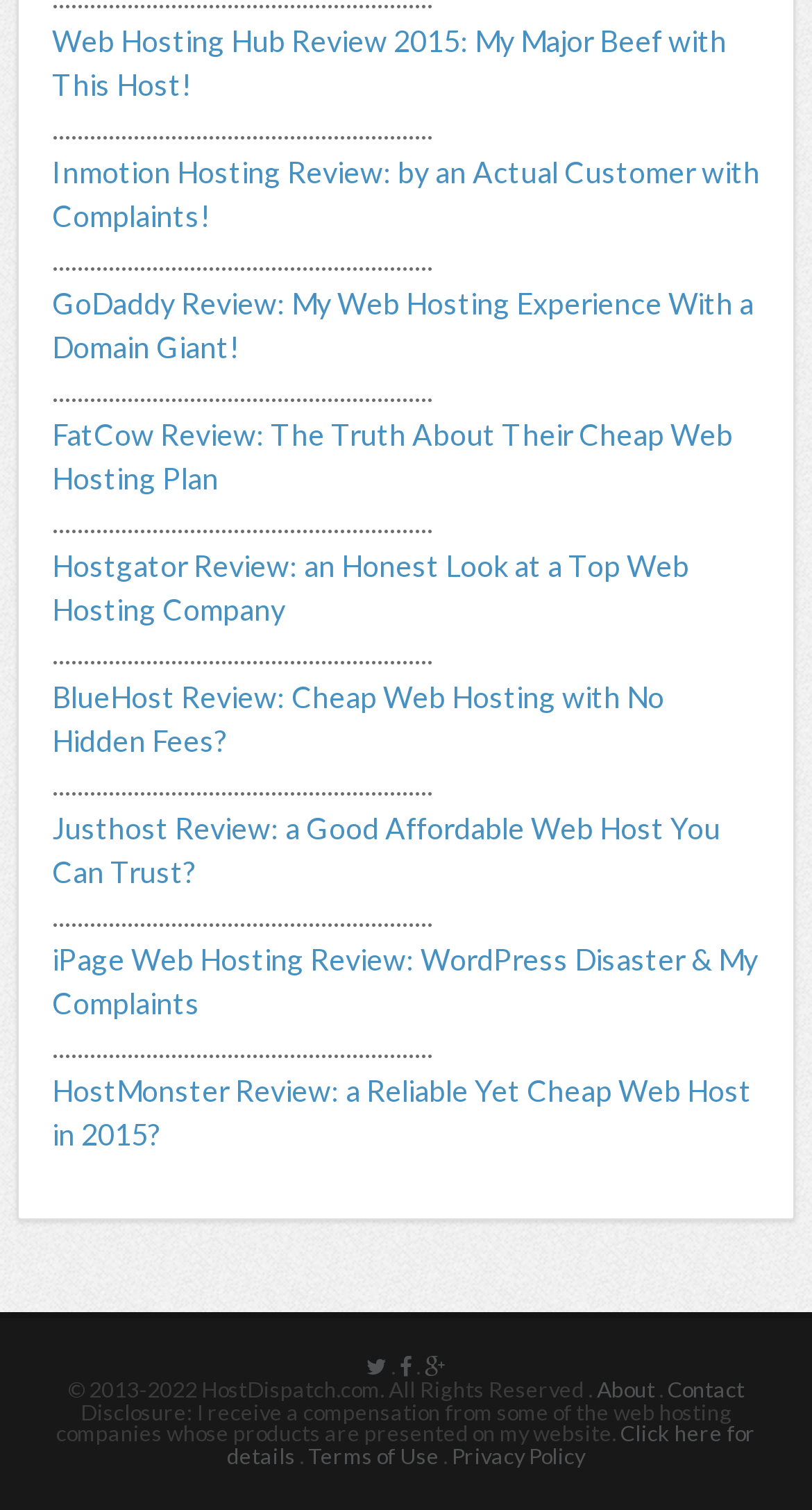Using the given element description, provide the bounding box coordinates (top-left x, top-left y, bottom-right x, bottom-right y) for the corresponding UI element in the screenshot: About

[0.735, 0.912, 0.806, 0.928]